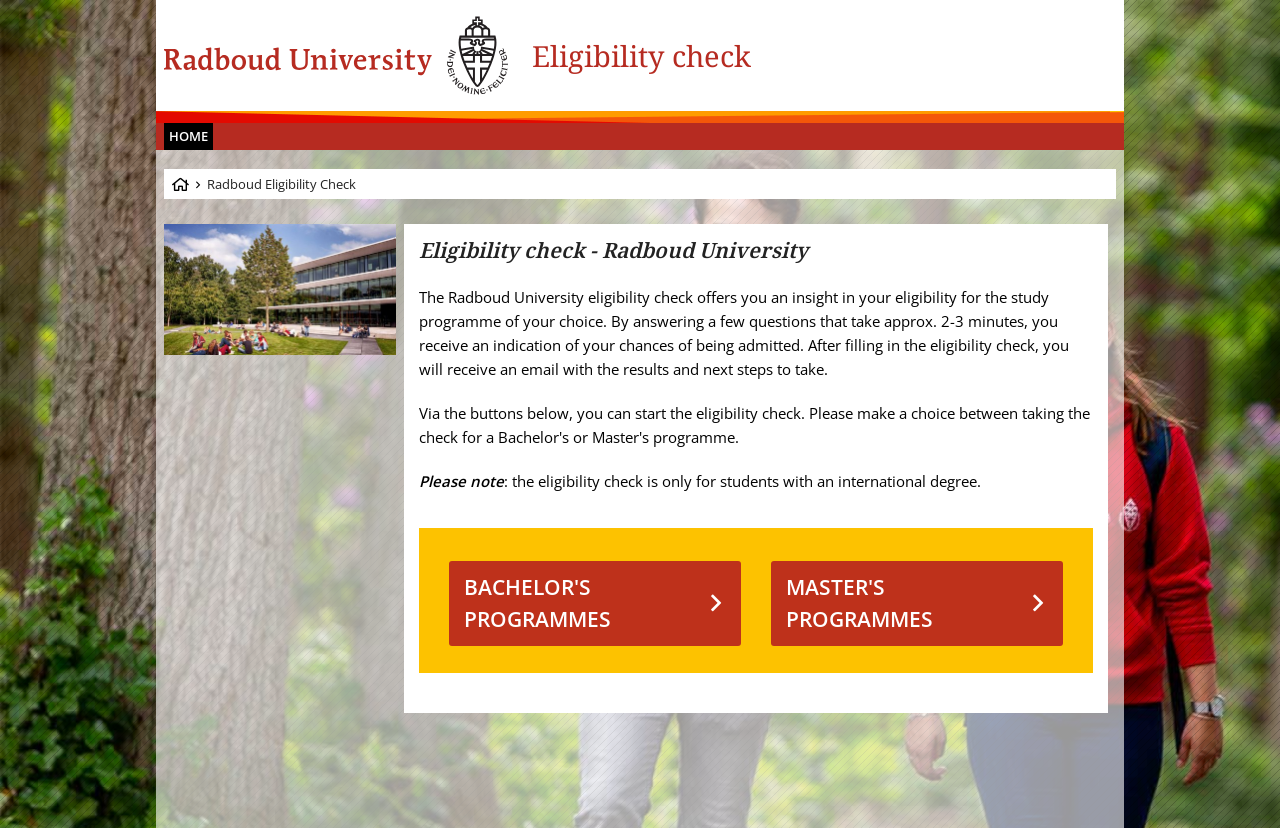What is the purpose of the Radboud University eligibility check?
Utilize the information in the image to give a detailed answer to the question.

Based on the webpage, the Radboud University eligibility check is a tool that offers an insight into one's eligibility for a study programme of their choice. By answering a few questions, users receive an indication of their chances of being admitted.